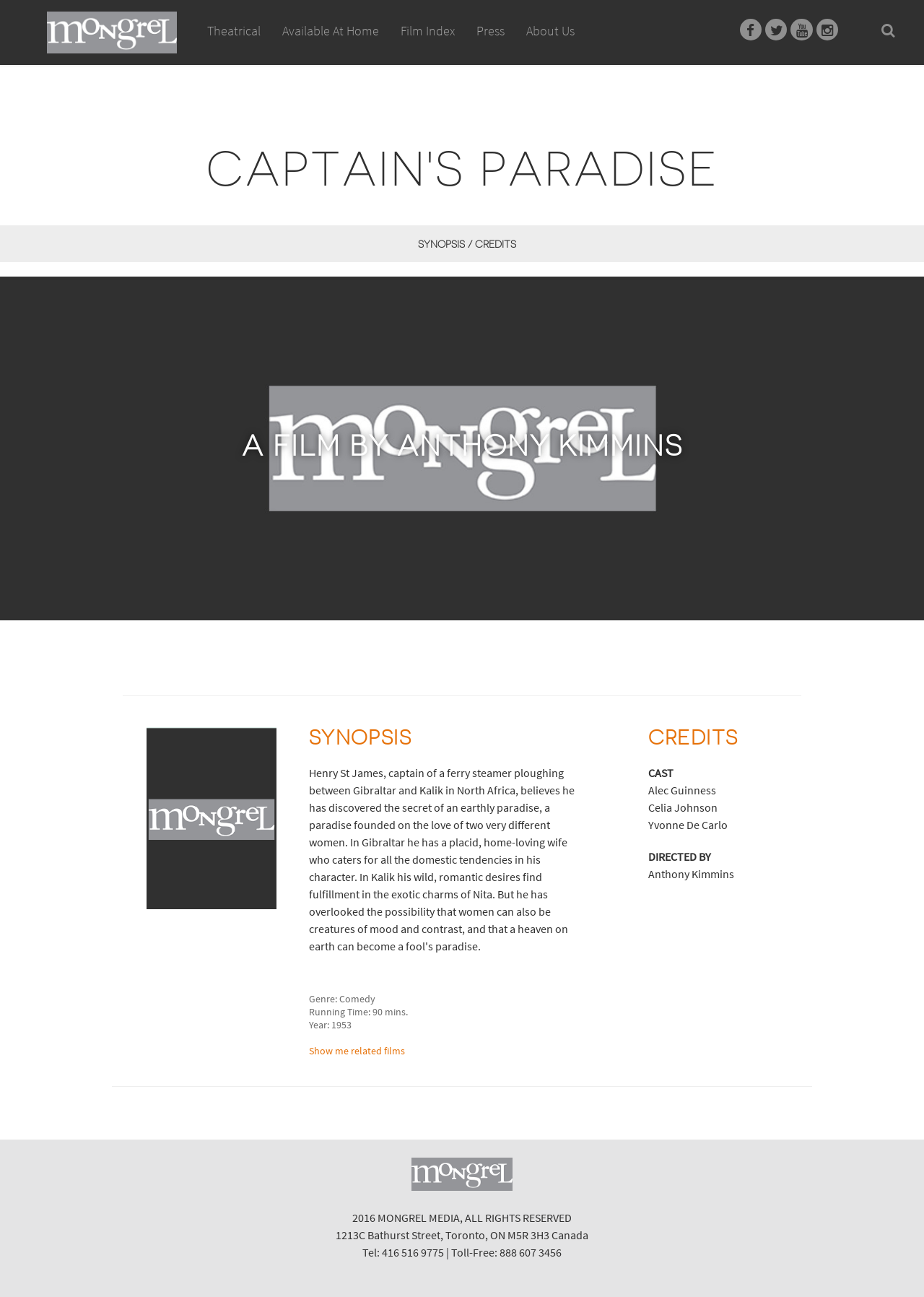What is the genre of the film?
Look at the screenshot and respond with one word or a short phrase.

Comedy